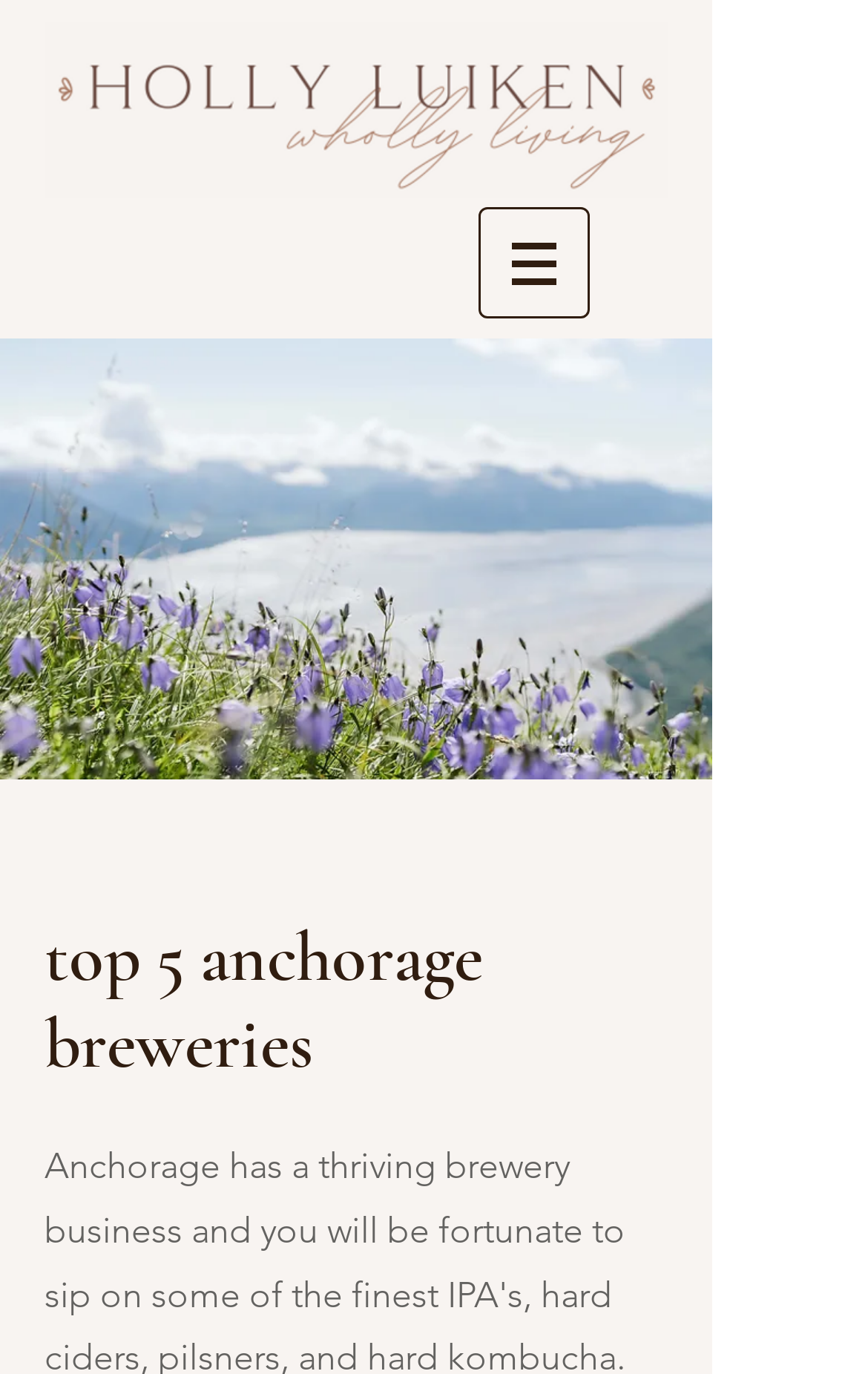What is the ratio of the logo image width to the webpage width?
Using the visual information from the image, give a one-word or short-phrase answer.

0.718